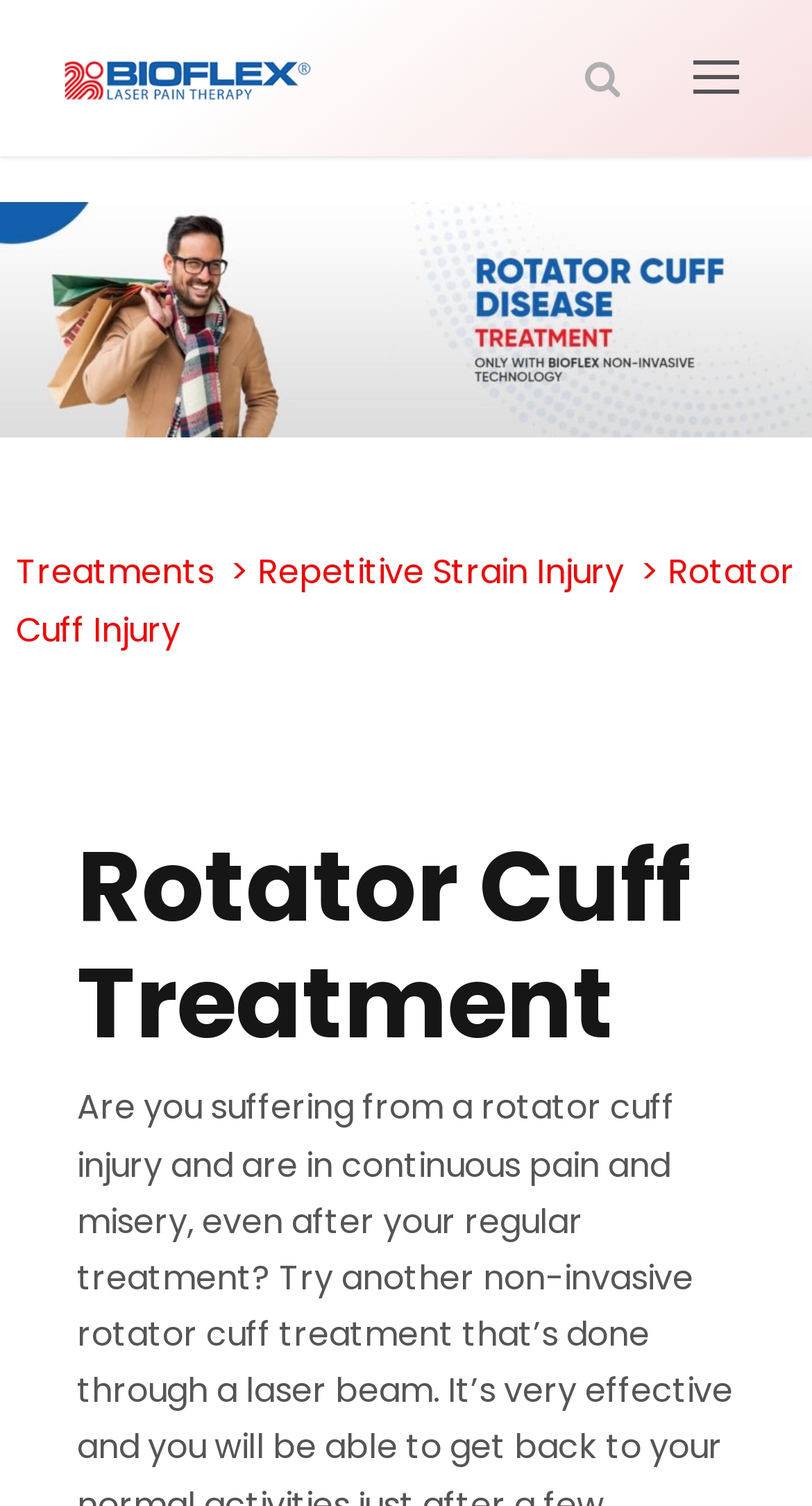Describe the webpage in detail, including text, images, and layout.

The webpage is about rotator cuff treatment with laser therapy, focusing on rapid healing and pain relief for tears and injuries. At the top left, there is a logo image accompanied by a link. On the top right, there is another link. 

Below the top section, there is a navigation menu with three links: "Treatments", "Repetitive Strain Injury", and "Rotator Cuff Injury". These links are aligned horizontally, with "Treatments" on the left and "Rotator Cuff Injury" on the right.

The main content of the webpage is headed by a title "Rotator Cuff Treatment", which is centered and takes up most of the width. 

At the bottom right, there is a small icon link represented by a font awesome icon.